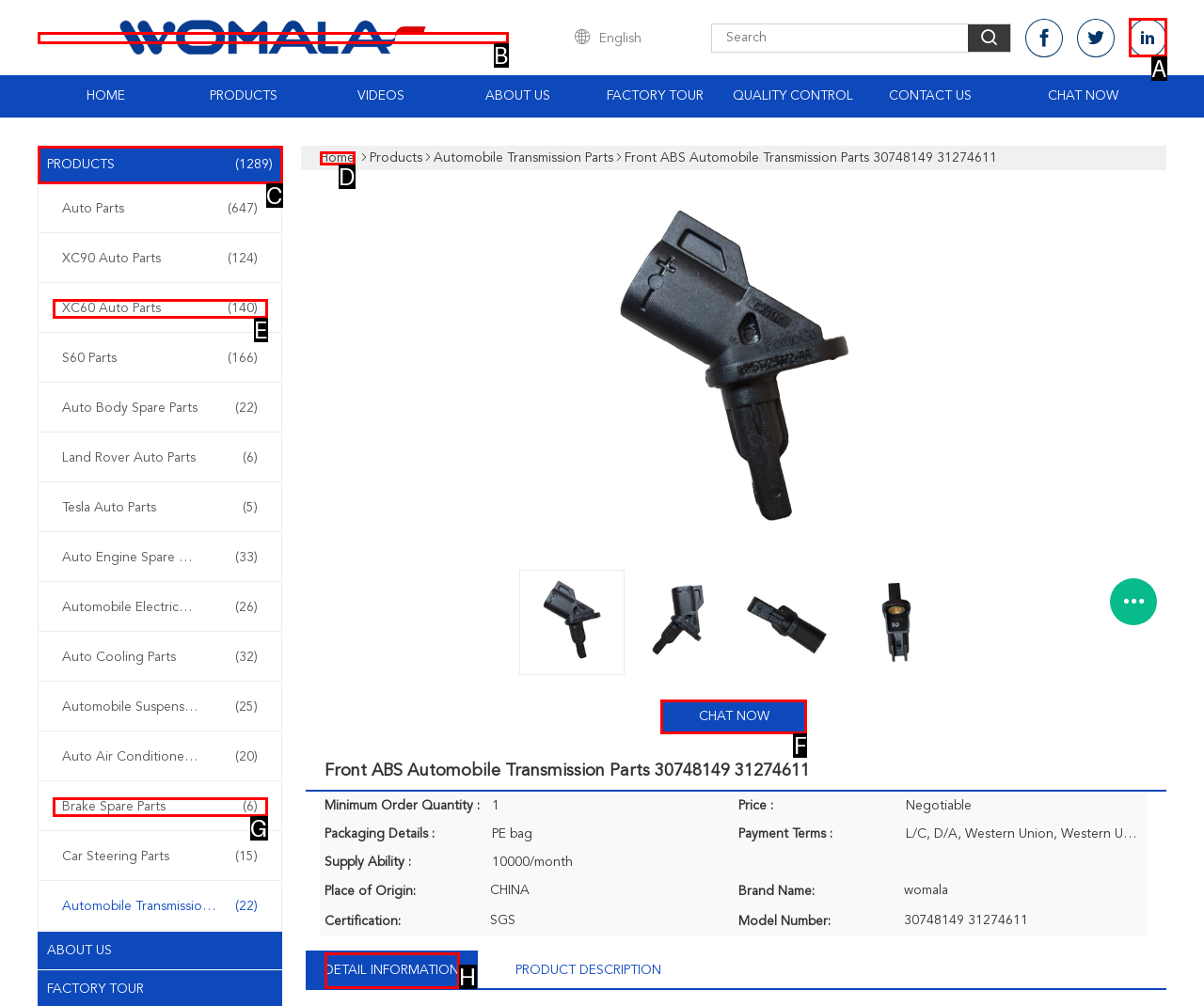Identify the option that corresponds to the description: Detail Information. Provide only the letter of the option directly.

H